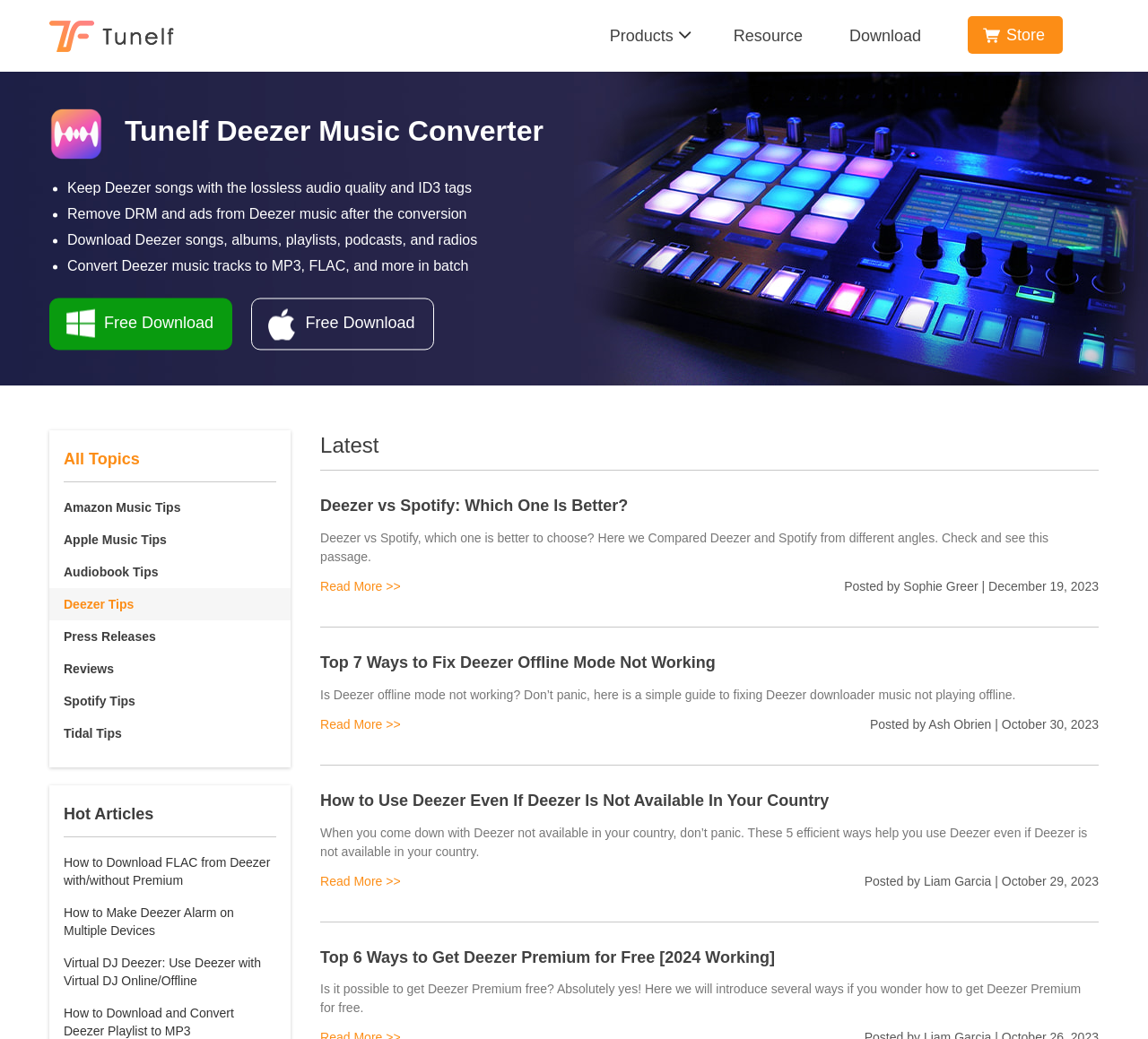Provide a brief response to the question below using a single word or phrase: 
What are the topics covered in the 'Hot Articles' section?

Deezer vs Spotify, fixing Deezer offline mode